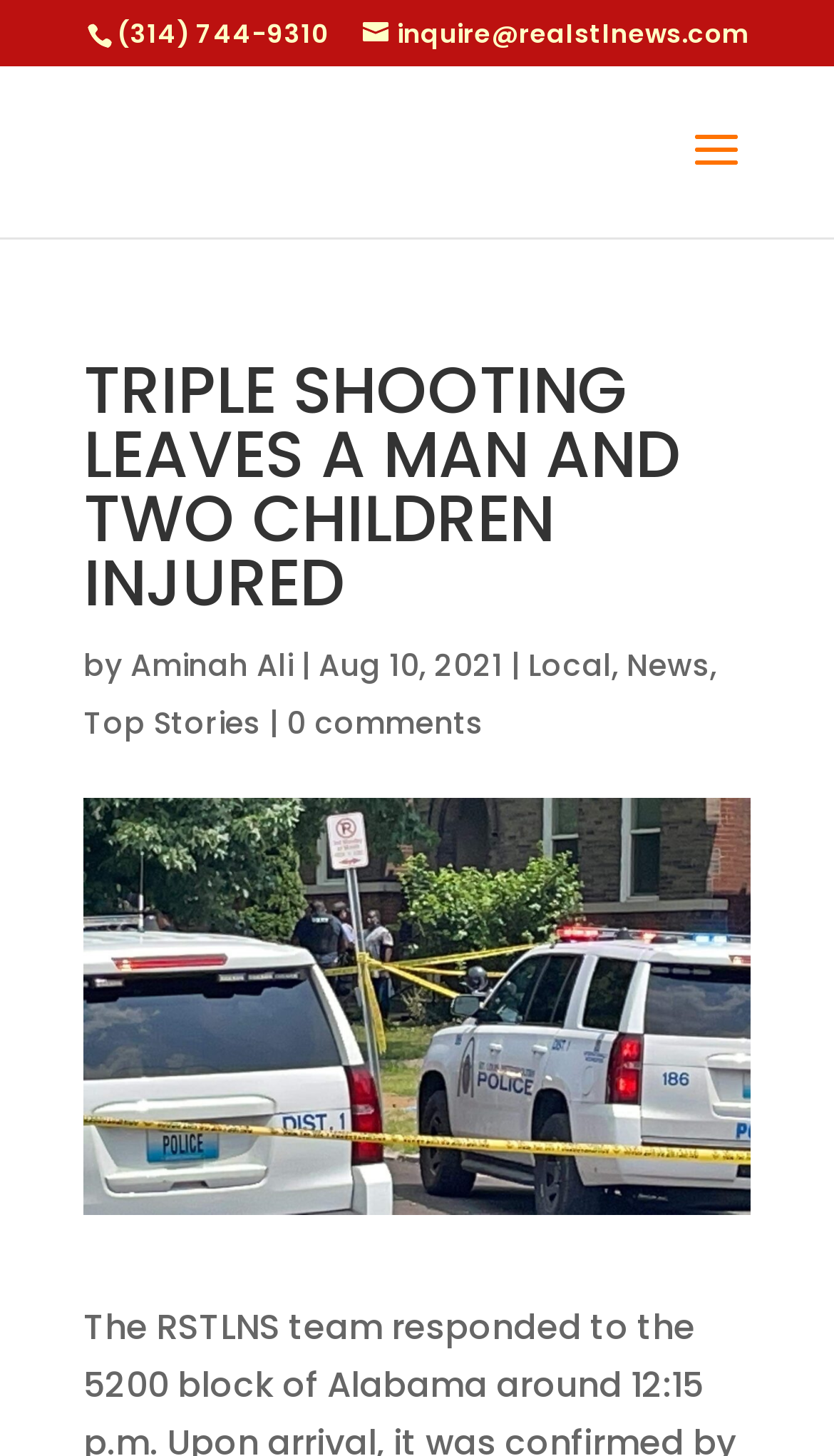Bounding box coordinates should be provided in the format (top-left x, top-left y, bottom-right x, bottom-right y) with all values between 0 and 1. Identify the bounding box for this UI element: ← Lubuntu 18.04.3 Released!

None